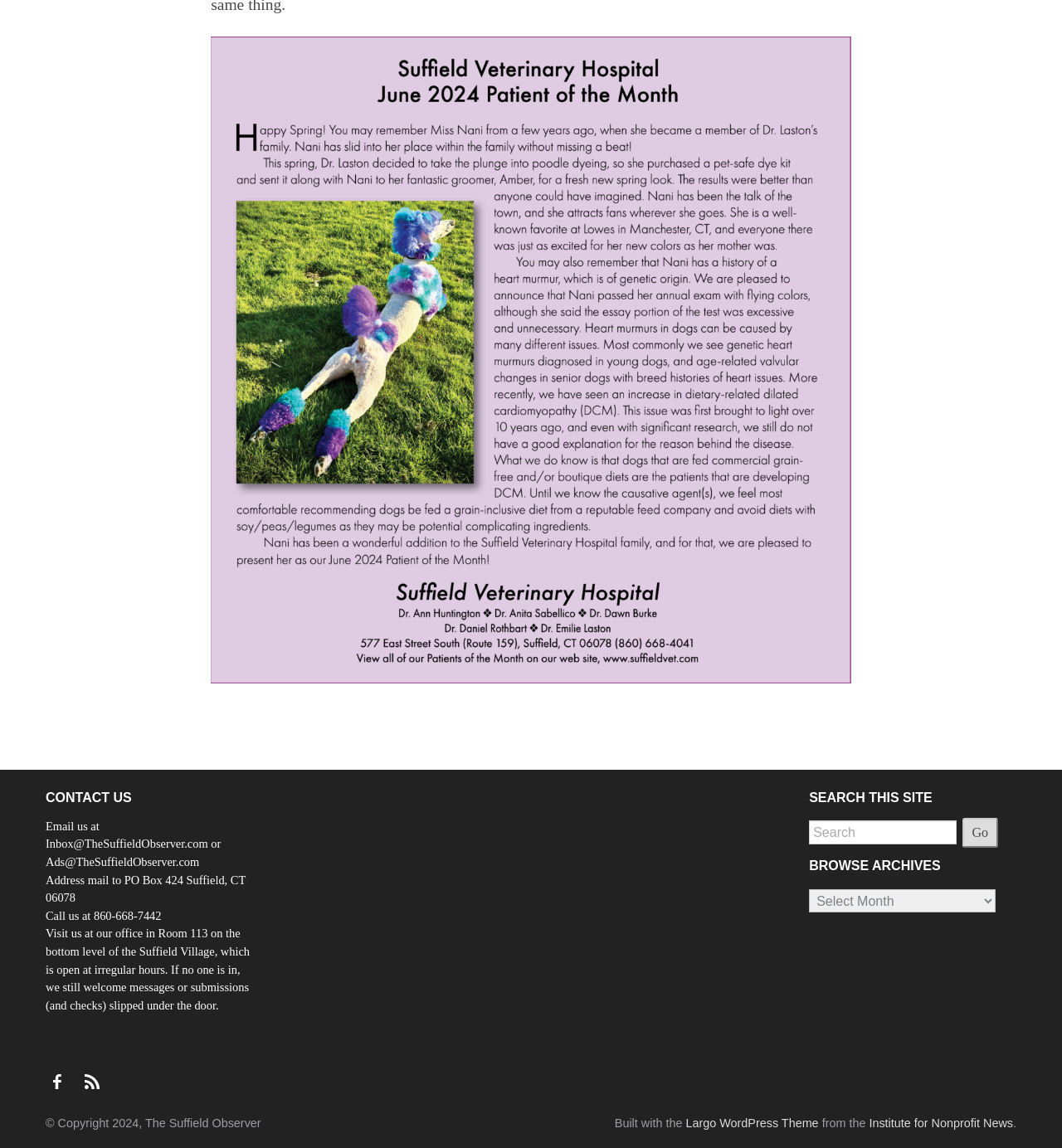Please identify the bounding box coordinates of the element that needs to be clicked to perform the following instruction: "Visit the Suffield Observer office".

[0.043, 0.807, 0.235, 0.881]